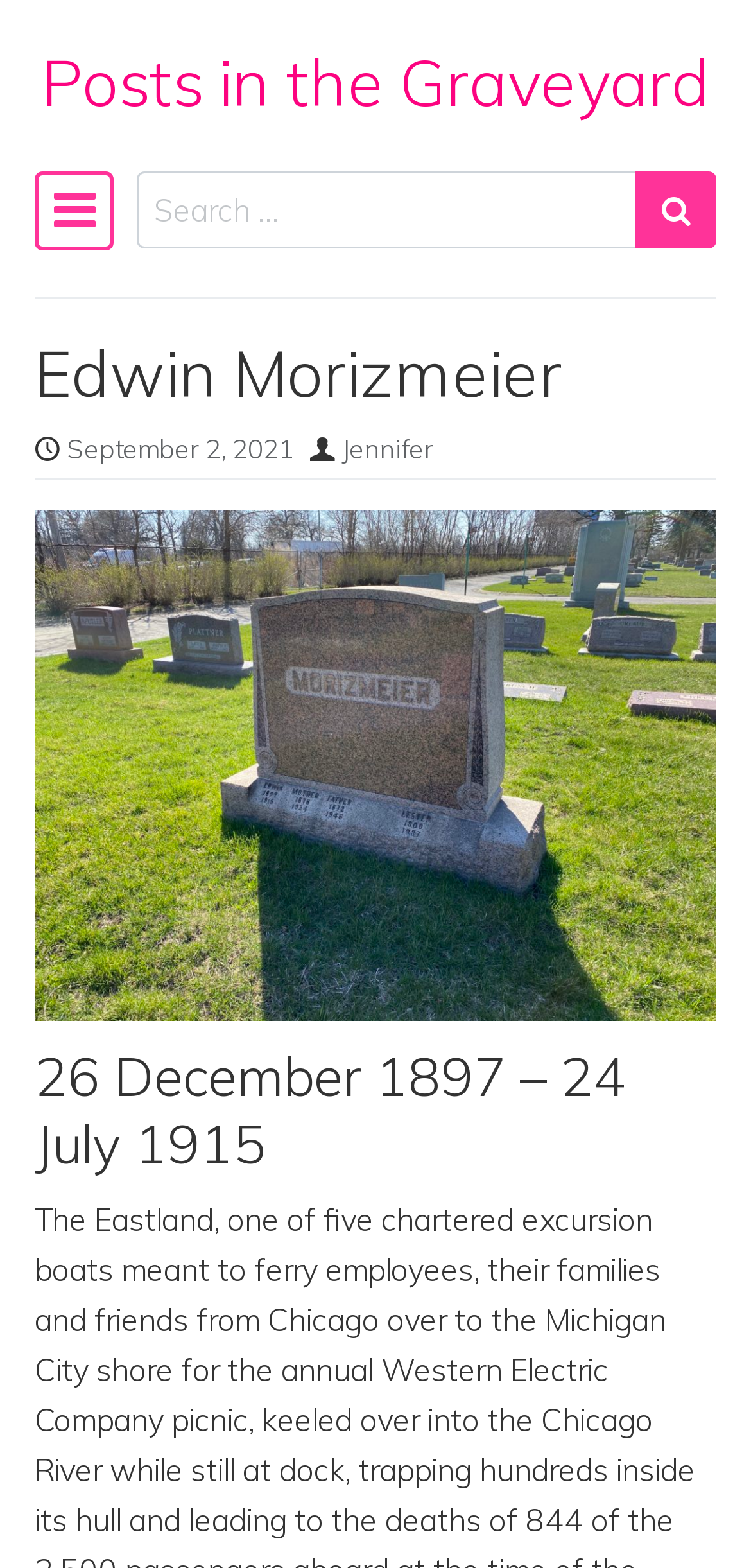Refer to the image and provide a thorough answer to this question:
What is the name of the person?

I found the name 'Edwin Morizmeier' in the header section of the webpage, which is likely to be the name of the person the webpage is about.